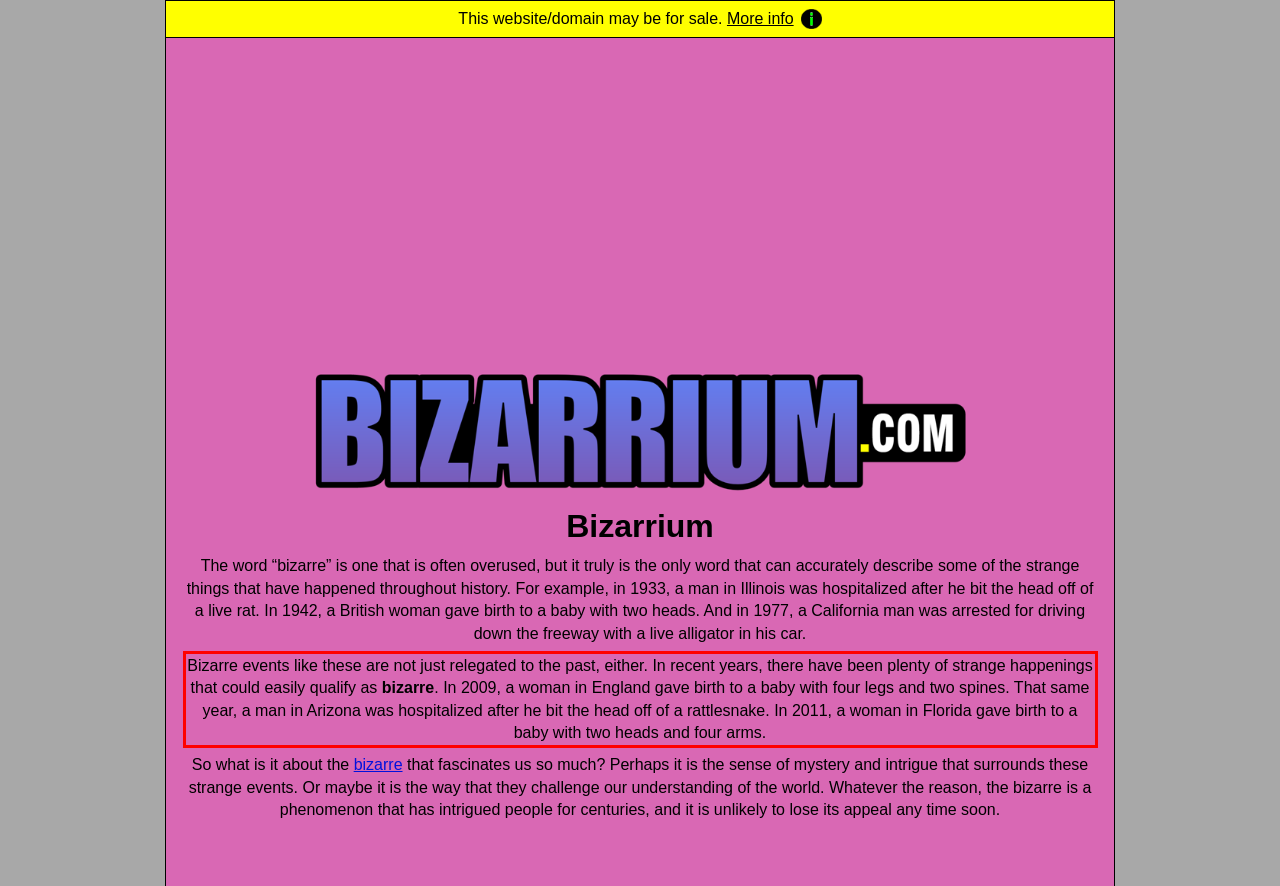Review the webpage screenshot provided, and perform OCR to extract the text from the red bounding box.

Bizarre events like these are not just relegated to the past, either. In recent years, there have been plenty of strange happenings that could easily qualify as bizarre. In 2009, a woman in England gave birth to a baby with four legs and two spines. That same year, a man in Arizona was hospitalized after he bit the head off of a rattlesnake. In 2011, a woman in Florida gave birth to a baby with two heads and four arms.